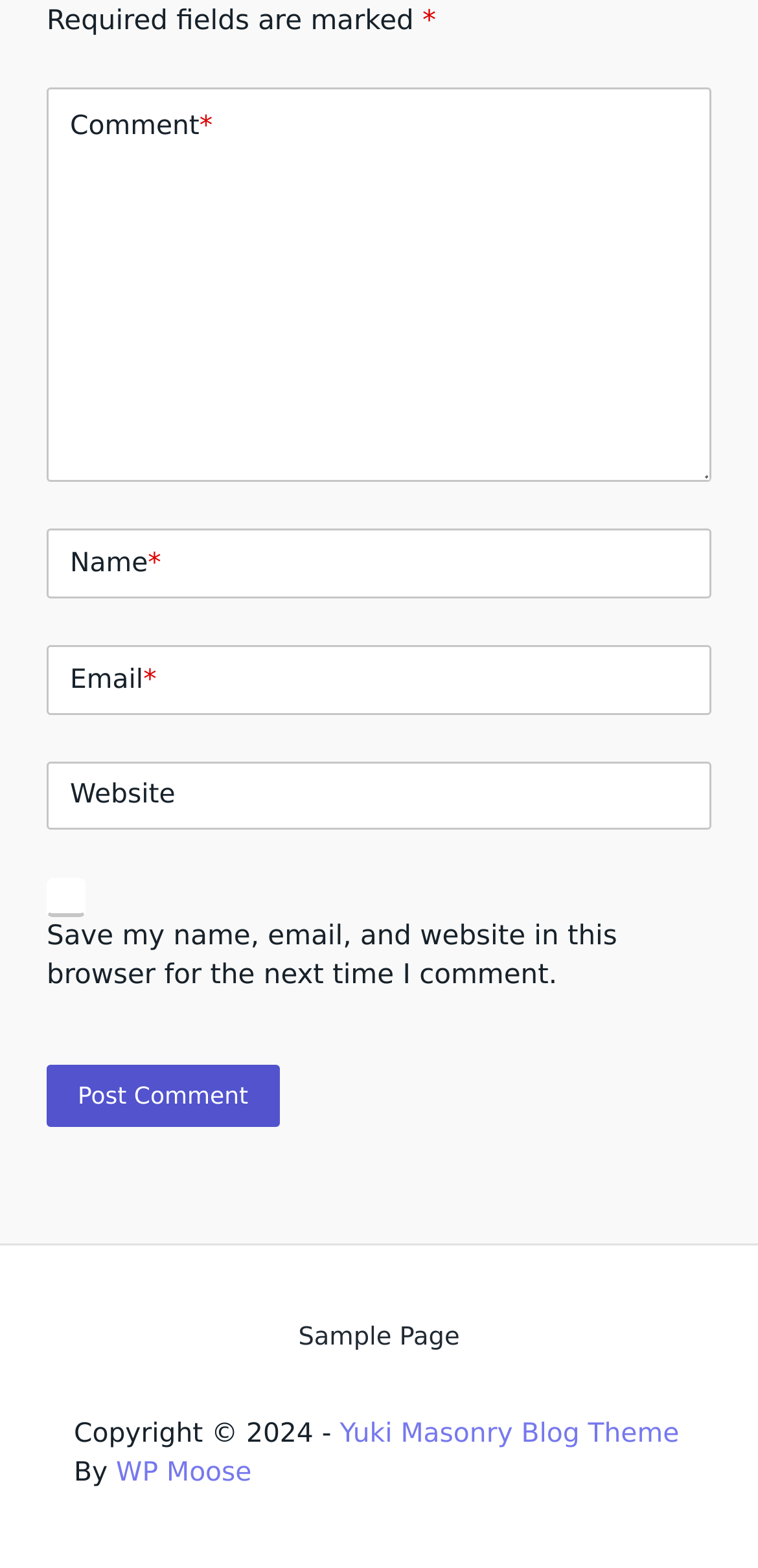Determine the bounding box coordinates of the clickable element to achieve the following action: 'Input your email'. Provide the coordinates as four float values between 0 and 1, formatted as [left, top, right, bottom].

[0.062, 0.411, 0.938, 0.456]